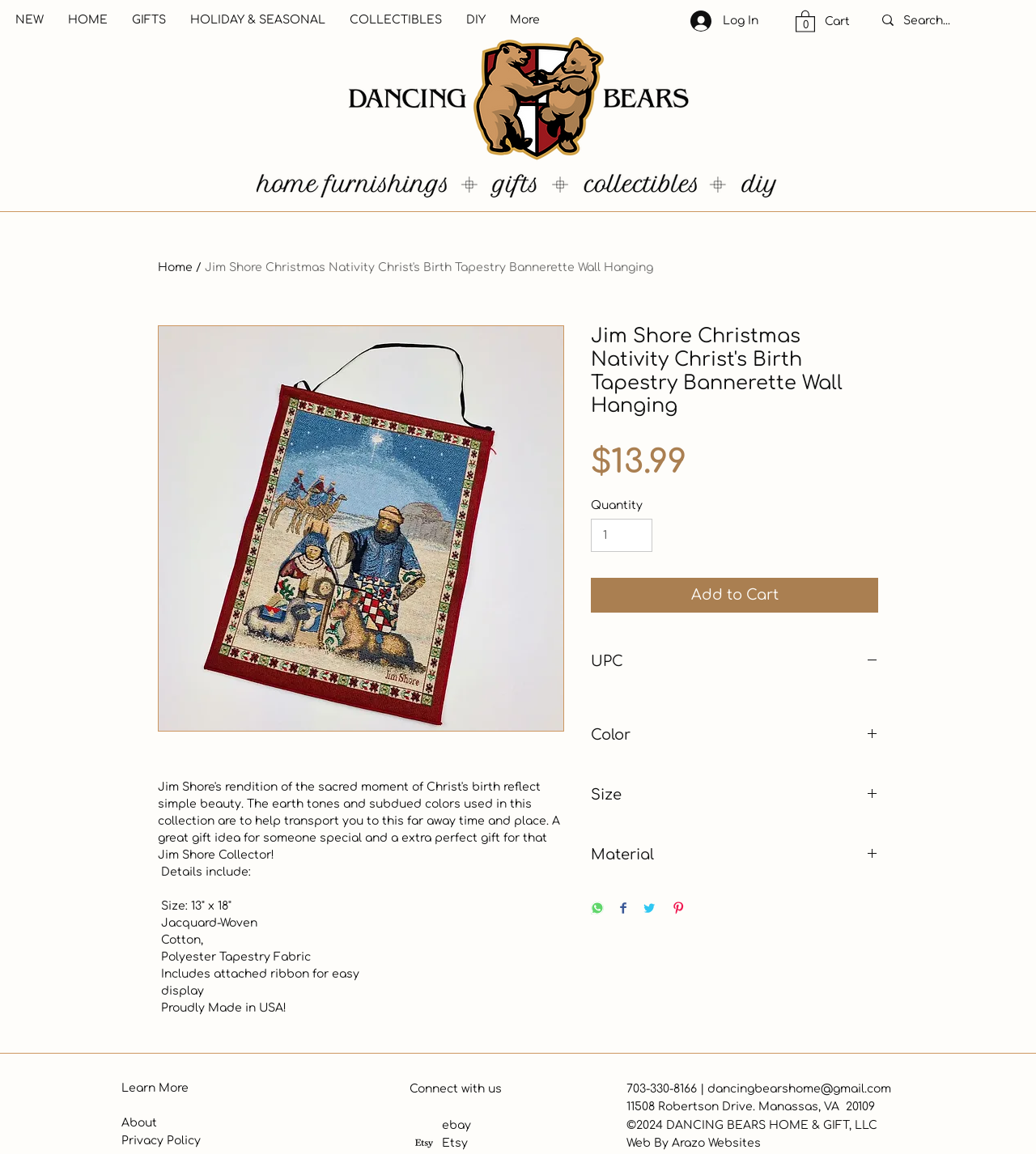Can you find and provide the main heading text of this webpage?

Jim Shore Christmas Nativity Christ's Birth Tapestry Bannerette Wall Hanging